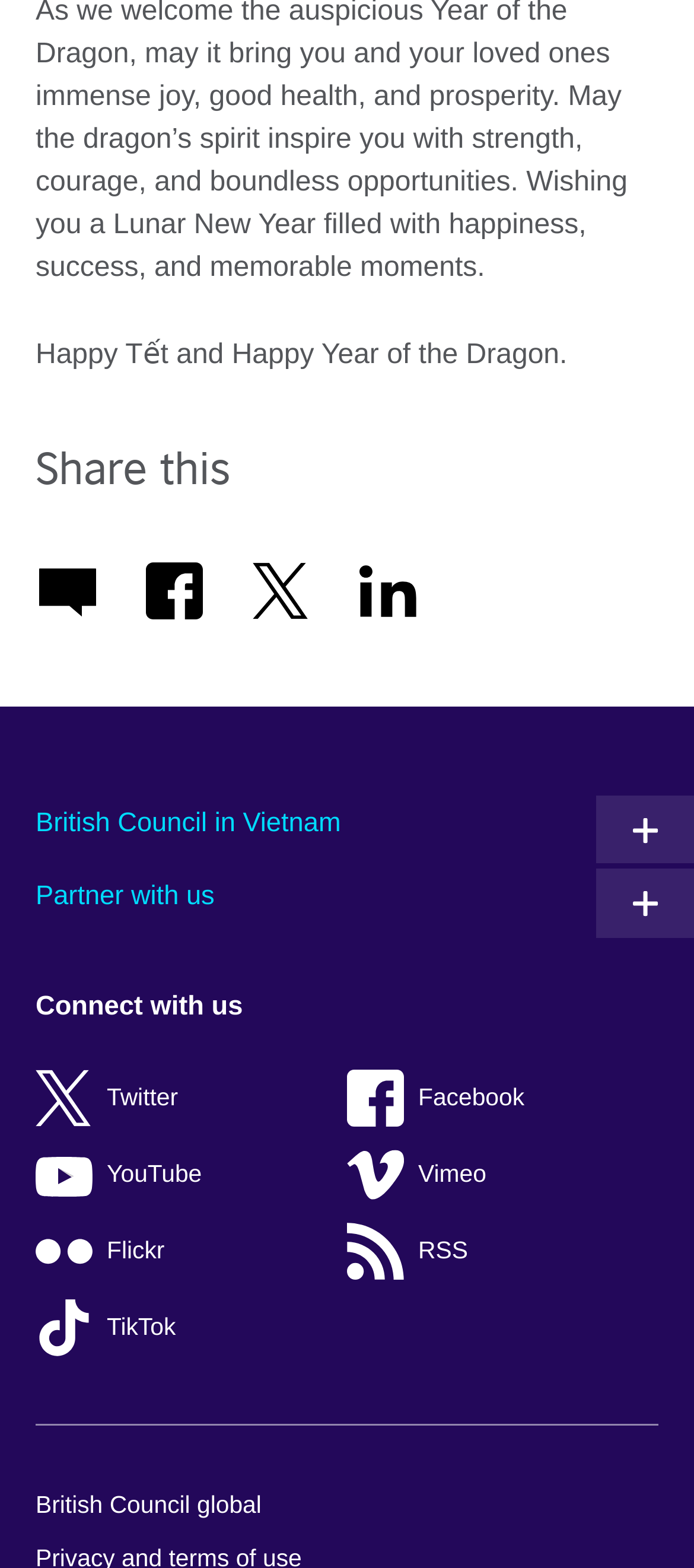Please locate the bounding box coordinates of the region I need to click to follow this instruction: "Check latest update on May 20, 2024".

None